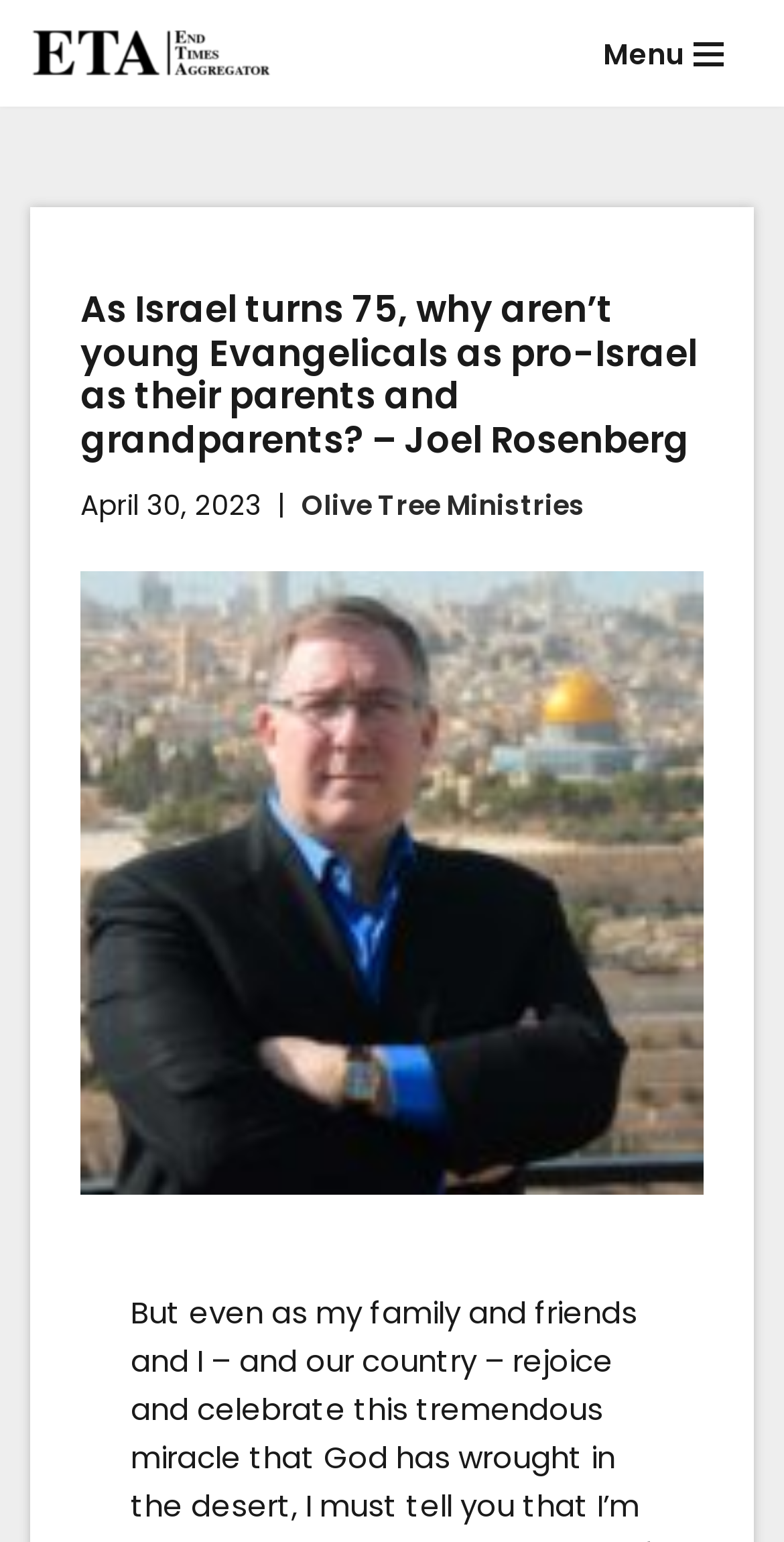Can you give a comprehensive explanation to the question given the content of the image?
What is the name of the aggregator?

I found the name of the aggregator by looking at the link element at the top of the page, which is located near the 'Skip to content' link. The link text indicates that it points to End Times Aggregator.